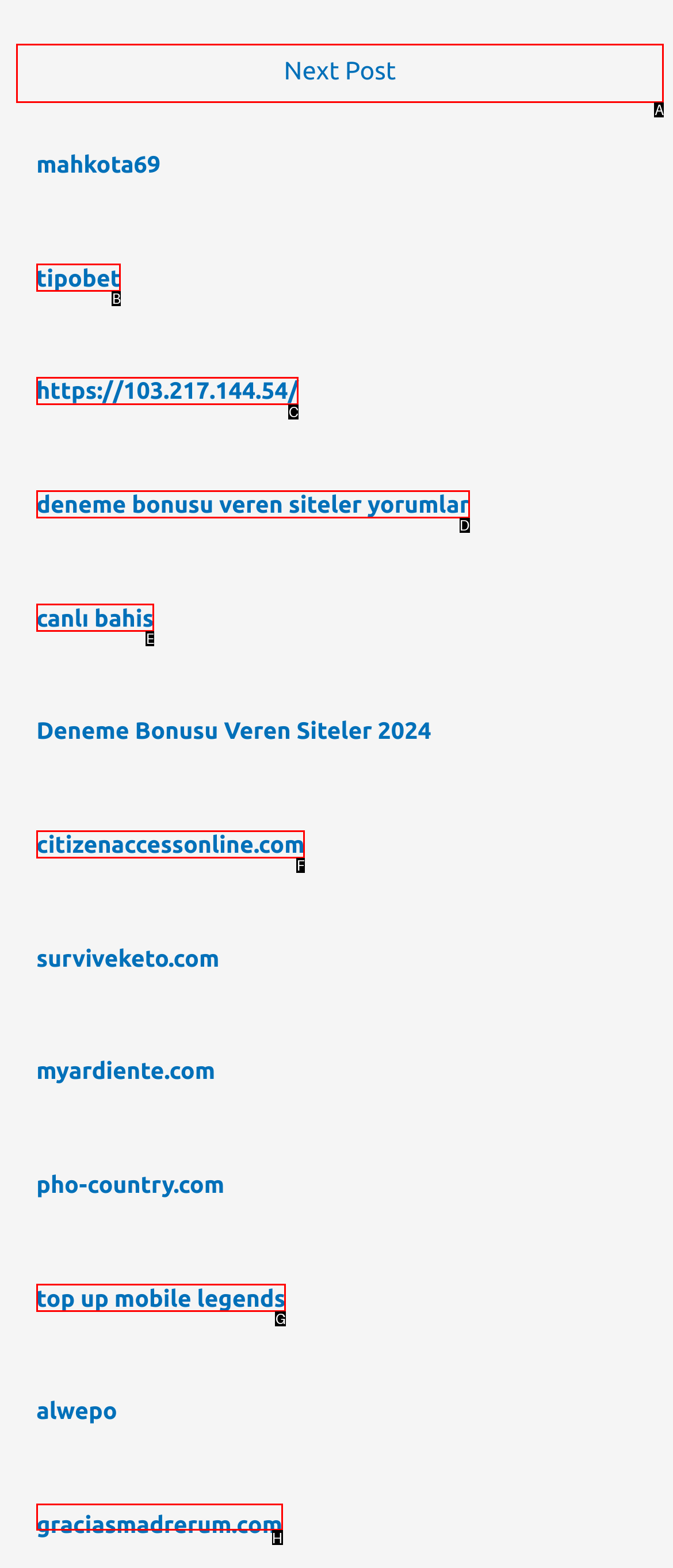Choose the letter of the option you need to click to Open the 'graciasmadrerum.com' website. Answer with the letter only.

H